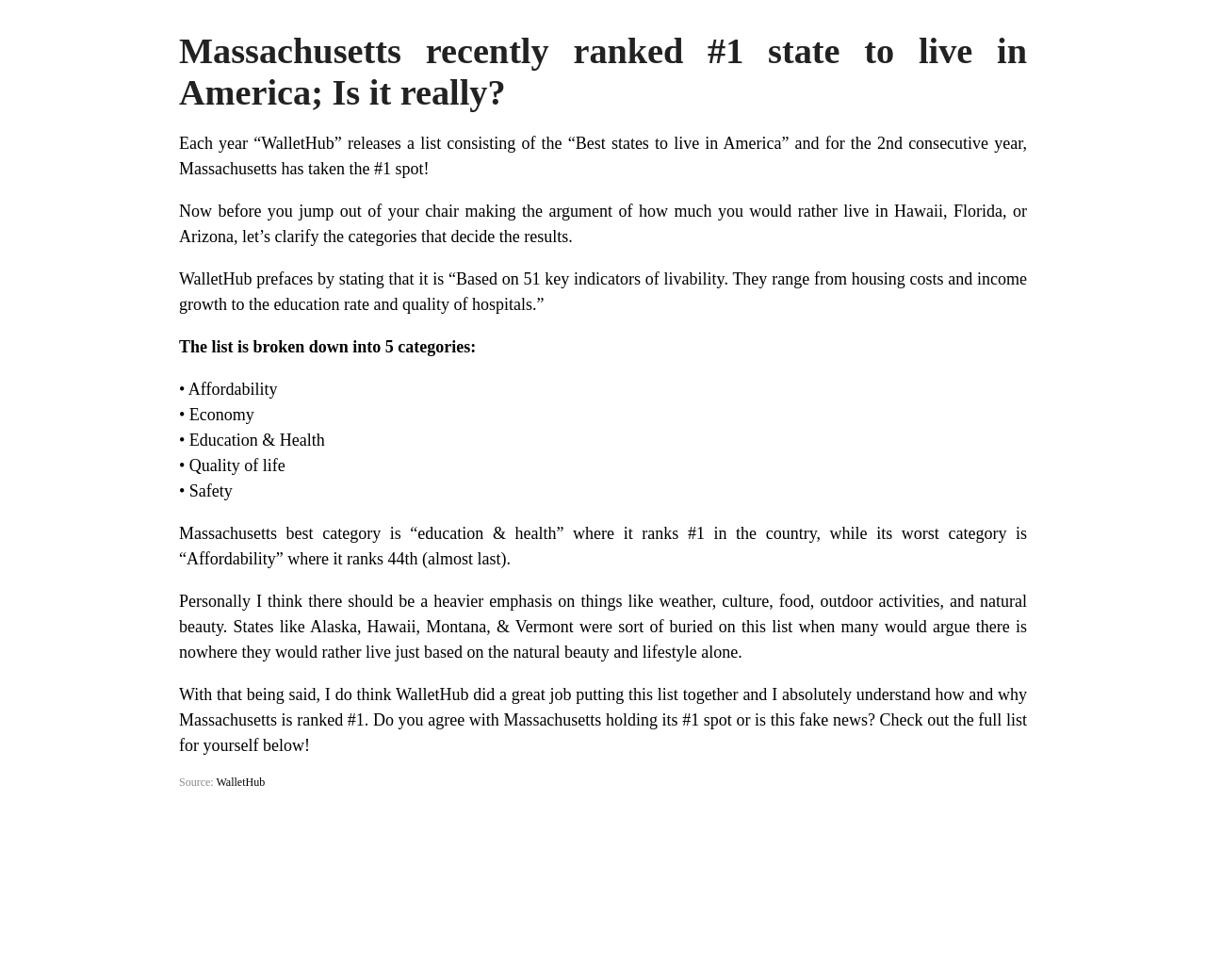Answer the following query with a single word or phrase:
What is the best category of Massachusetts?

Education & Health